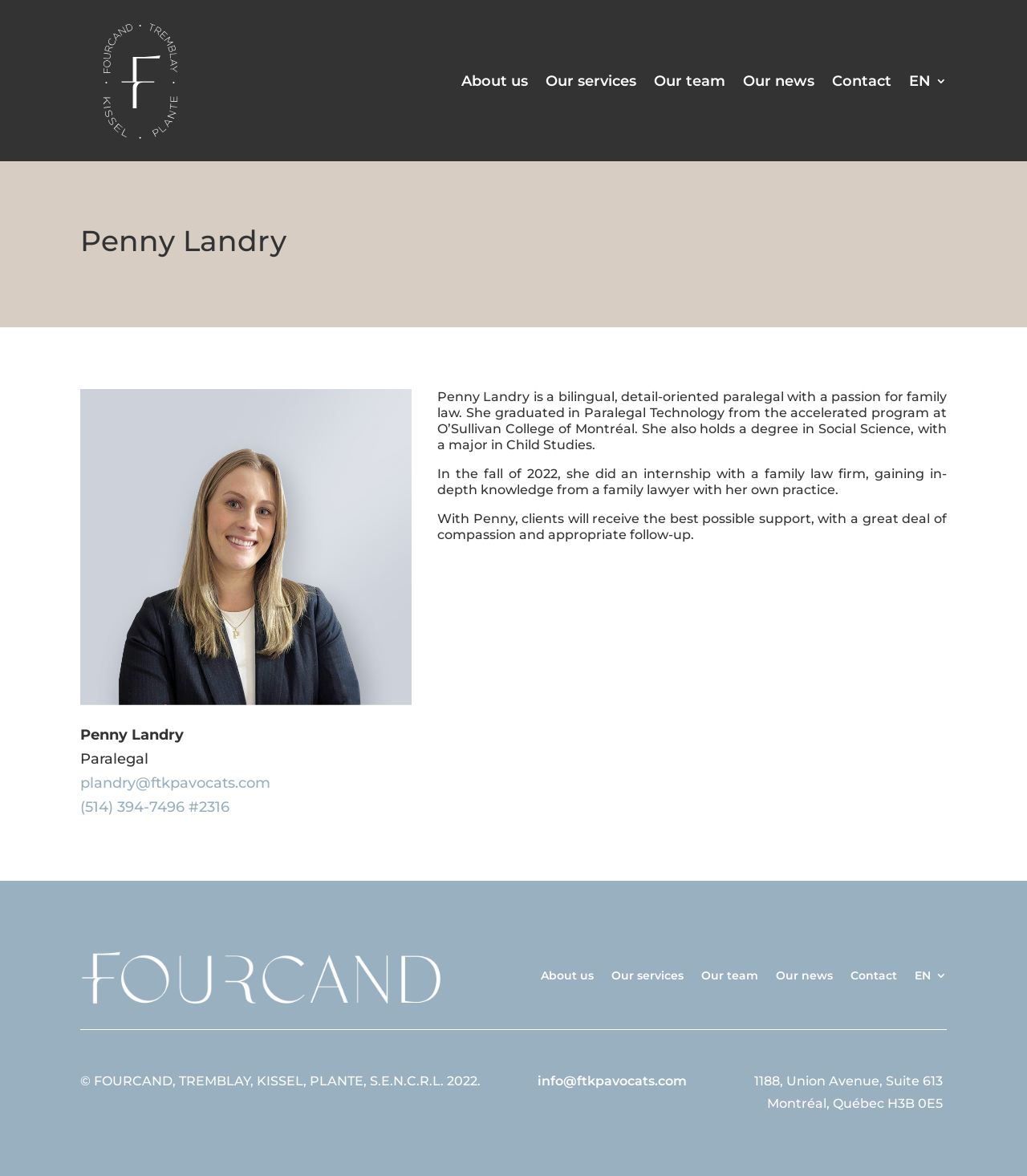What is the language of the webpage?
Offer a detailed and full explanation in response to the question.

Based on the webpage content, it appears to be in English, and there is also a link to switch to another language, 'EN 3', which suggests that the webpage is currently in English.